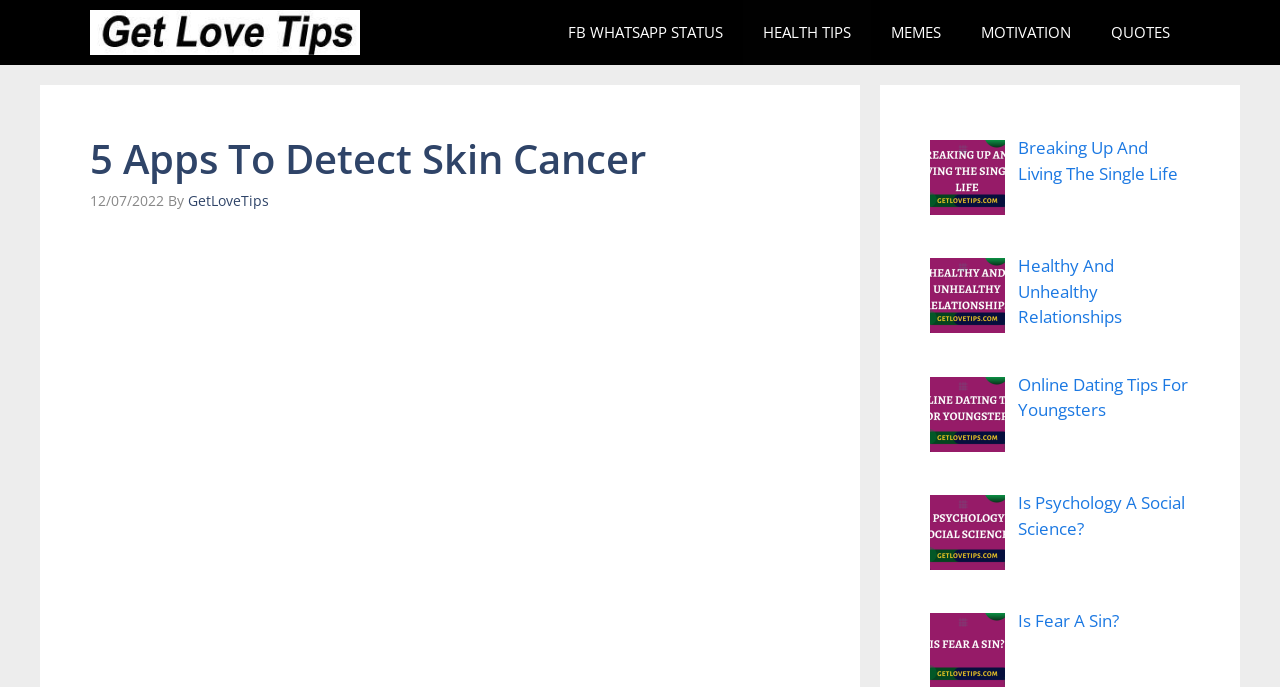What is the topic of the main content?
Please provide a comprehensive answer based on the contents of the image.

The main content of the webpage is about skin cancer, as indicated by the heading '5 Apps To Detect Skin Cancer', which suggests that the article is discussing the detection of skin cancer using mobile apps.